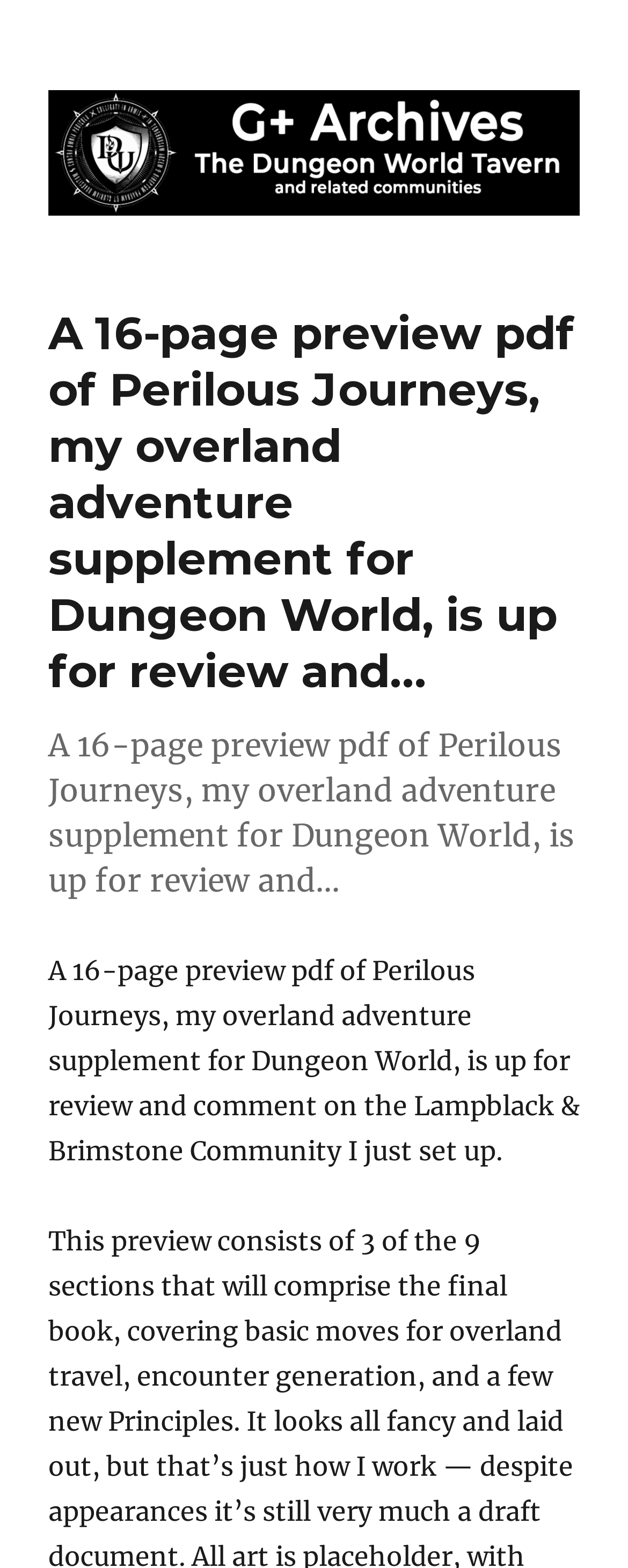Please locate and generate the primary heading on this webpage.

A 16-page preview pdf of Perilous Journeys, my overland adventure supplement for Dungeon World, is up for review and…